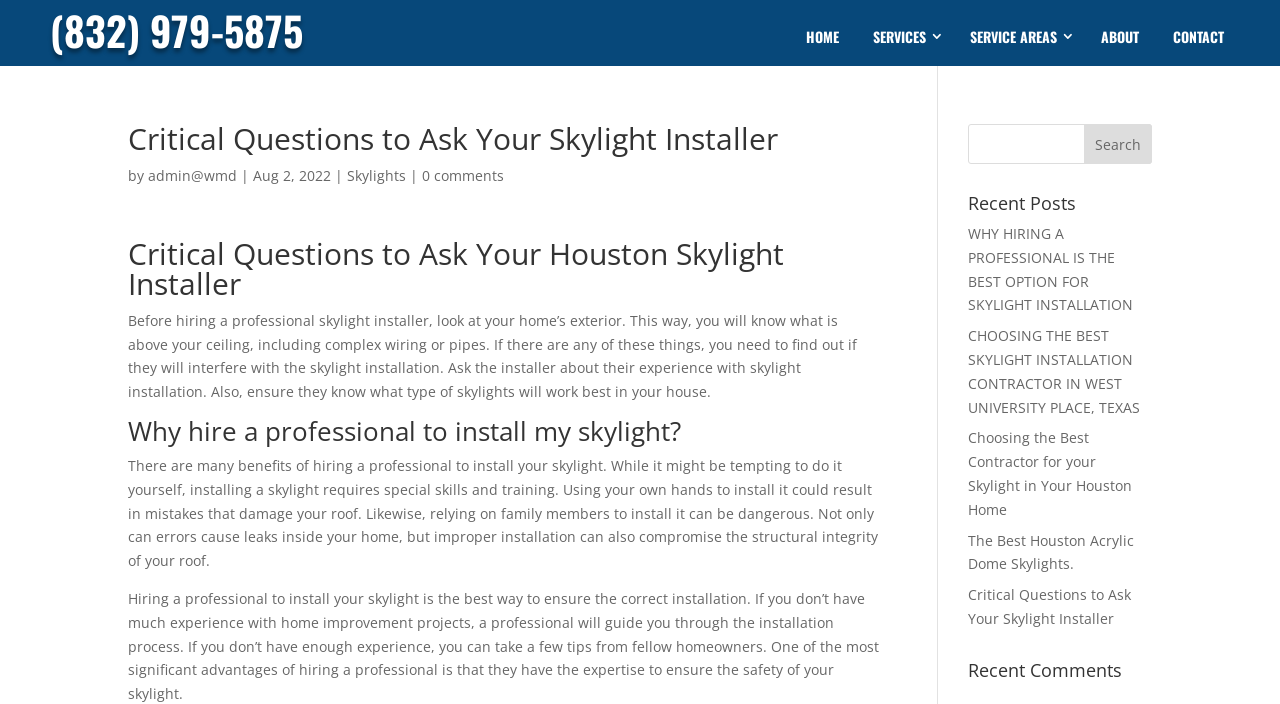Find the bounding box coordinates of the area to click in order to follow the instruction: "Contact the company".

[0.905, 0.024, 0.968, 0.081]